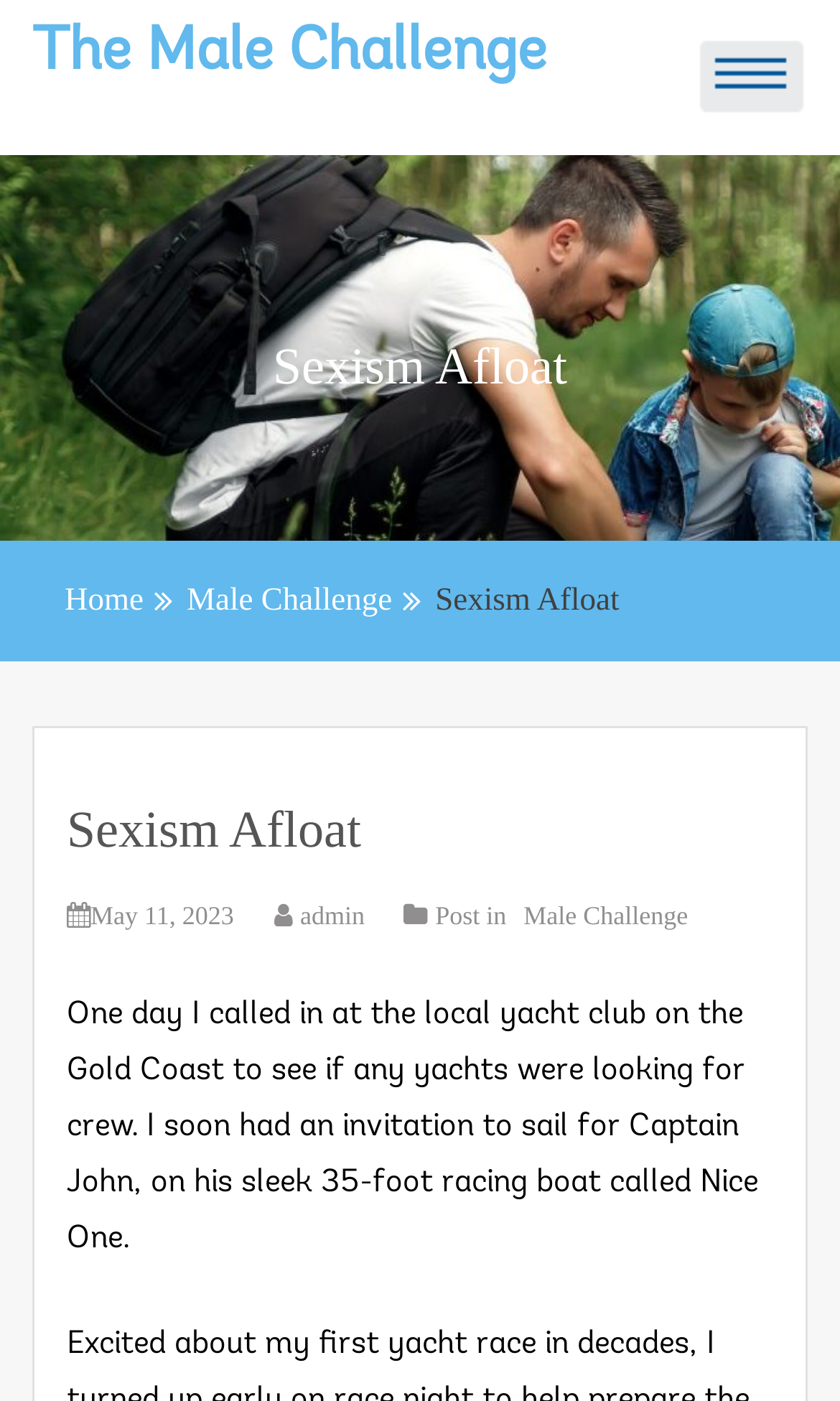Determine the bounding box coordinates of the clickable region to execute the instruction: "Browse all products". The coordinates should be four float numbers between 0 and 1, denoted as [left, top, right, bottom].

None